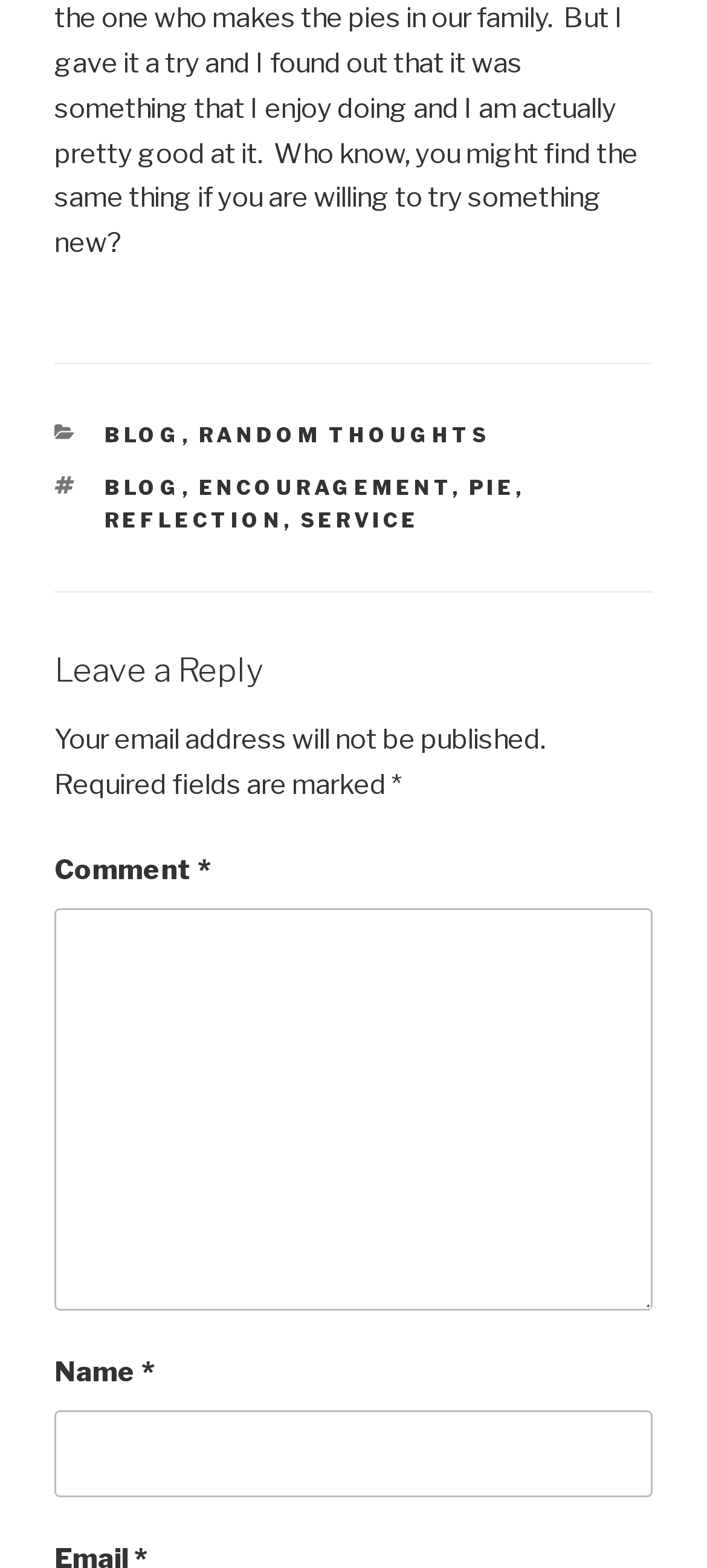What is the category of the blog post?
Refer to the image and give a detailed answer to the question.

By analyzing the footer section of the webpage, I found a list of categories including 'BLOG', 'RANDOM THOUGHTS', 'ENCOURAGEMENT', 'PIE', and 'REFLECTION'. The question is asking for a specific category, and the answer is 'RANDOM THOUGHTS'.